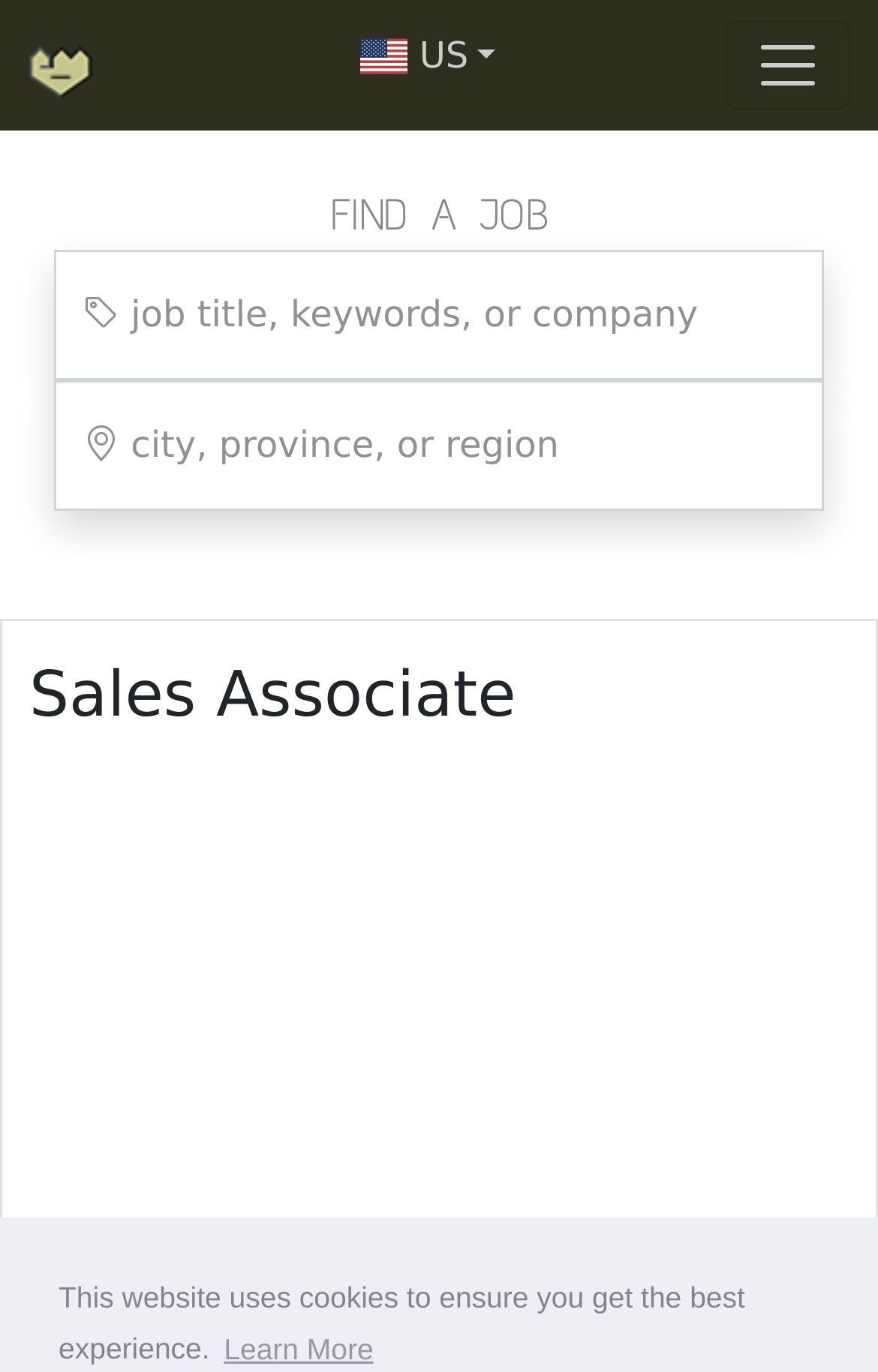Please answer the following question using a single word or phrase: Is the search function limited to a specific region?

Yes